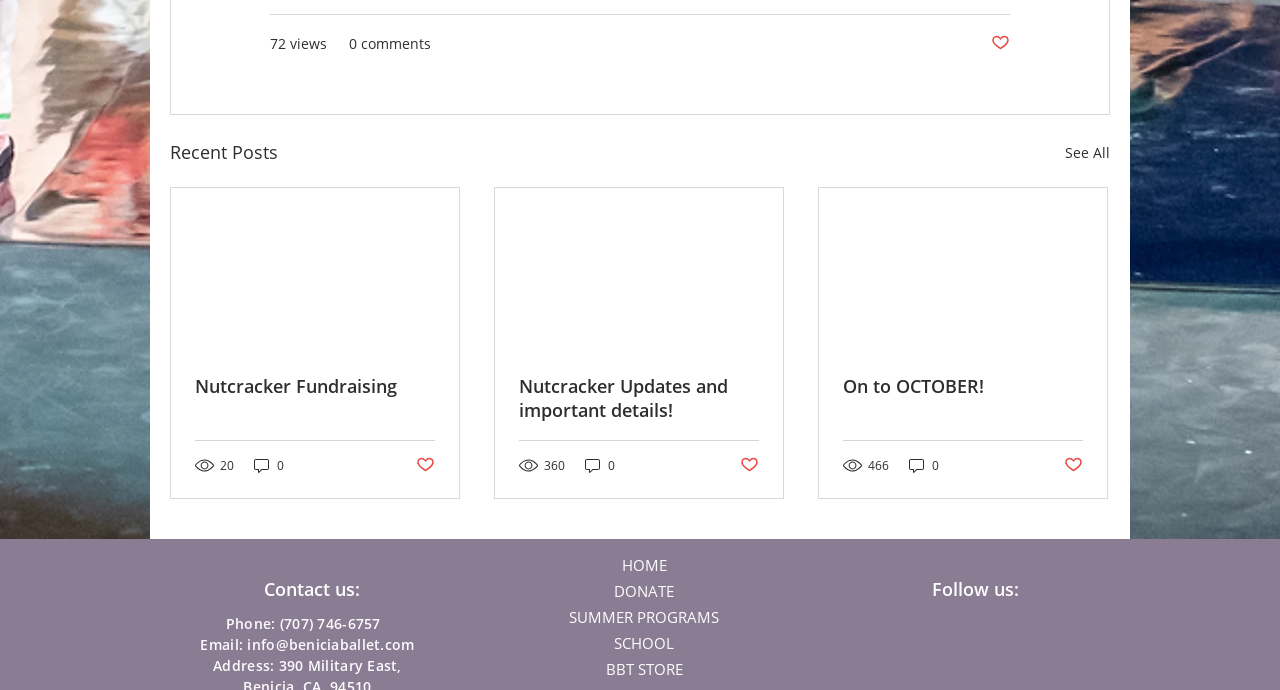Please identify the bounding box coordinates of the element that needs to be clicked to execute the following command: "Contact us through email". Provide the bounding box using four float numbers between 0 and 1, formatted as [left, top, right, bottom].

[0.193, 0.92, 0.324, 0.948]